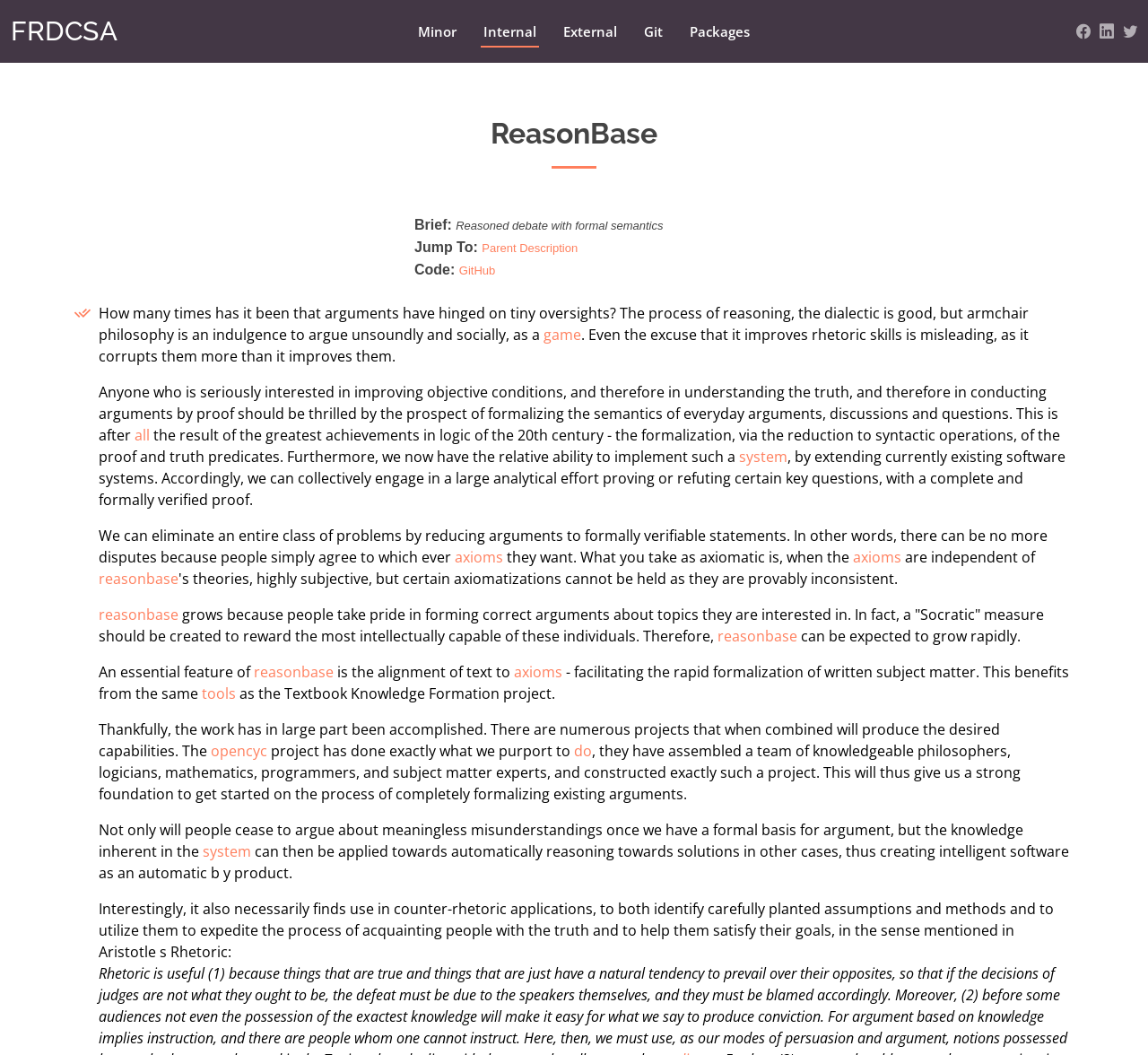Please provide a one-word or short phrase answer to the question:
What is the main purpose of ReasonBase?

Formalizing everyday arguments